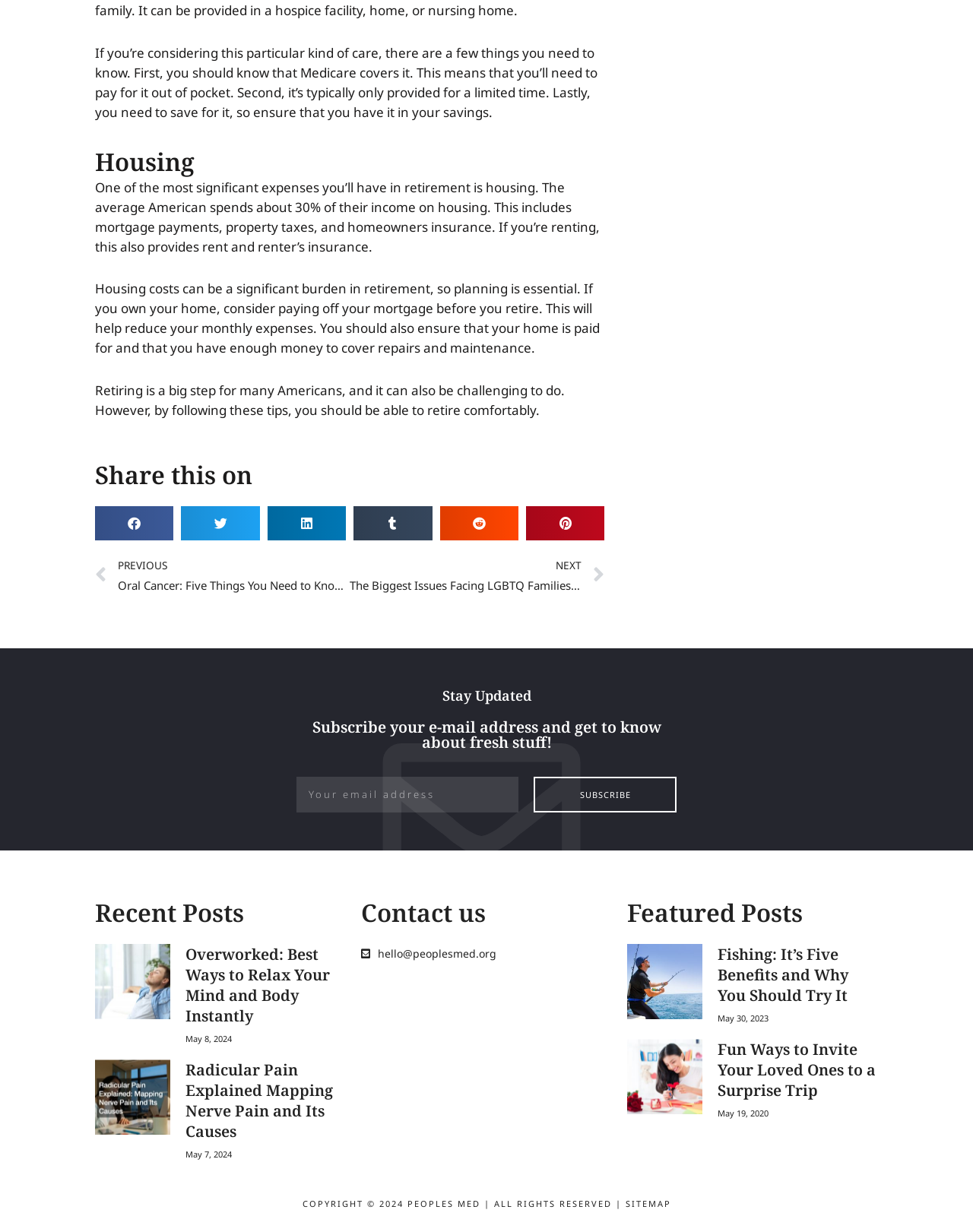Find the bounding box coordinates for the area you need to click to carry out the instruction: "View the recent post 'Fishing: It’s Five Benefits and Why You Should Try It'". The coordinates should be four float numbers between 0 and 1, indicated as [left, top, right, bottom].

[0.737, 0.766, 0.902, 0.816]